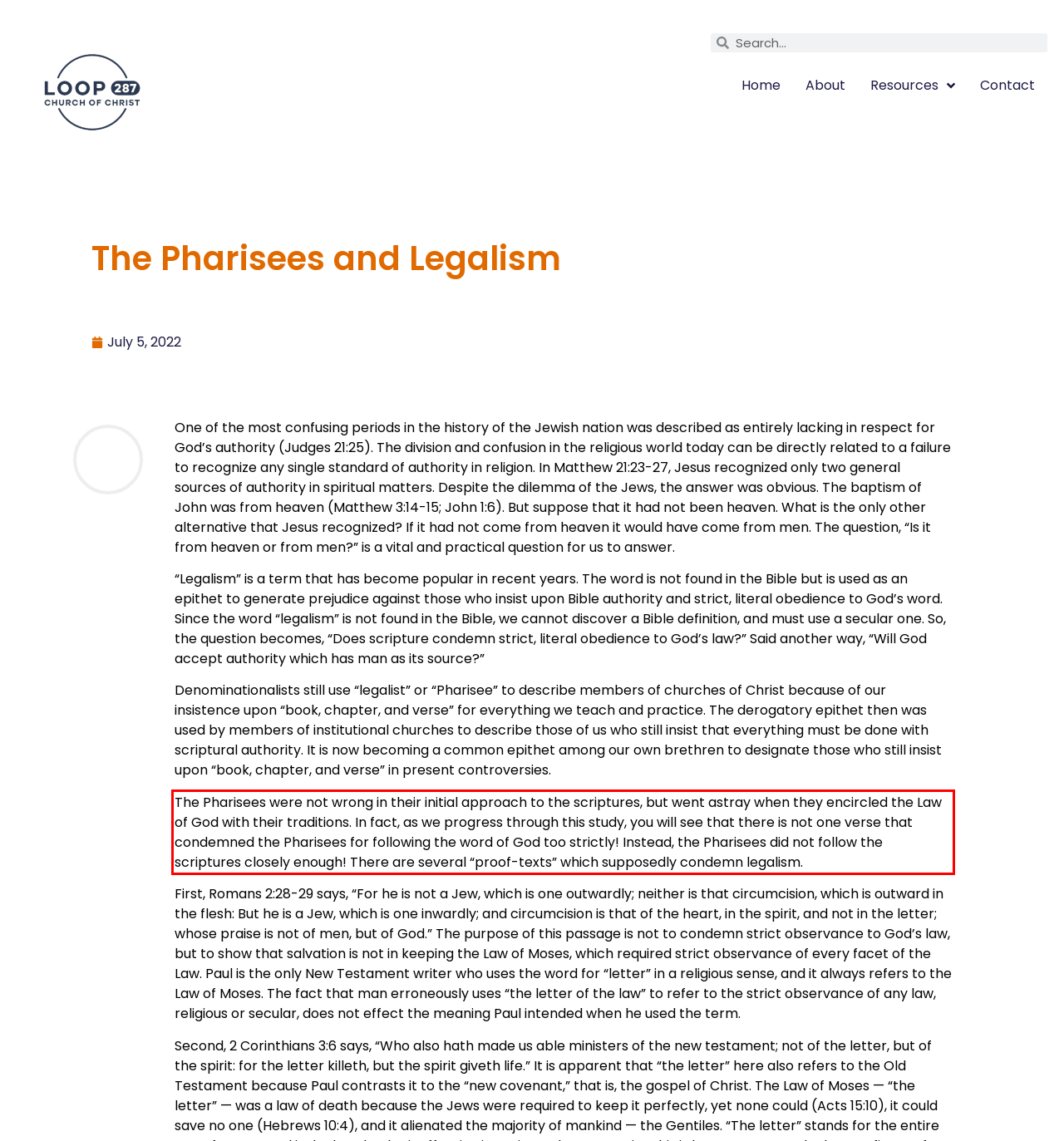You are given a webpage screenshot with a red bounding box around a UI element. Extract and generate the text inside this red bounding box.

The Pharisees were not wrong in their initial approach to the scriptures, but went astray when they encircled the Law of God with their traditions. In fact, as we progress through this study, you will see that there is not one verse that condemned the Pharisees for following the word of God too strictly! Instead, the Pharisees did not follow the scriptures closely enough! There are several “proof-texts” which supposedly condemn legalism.